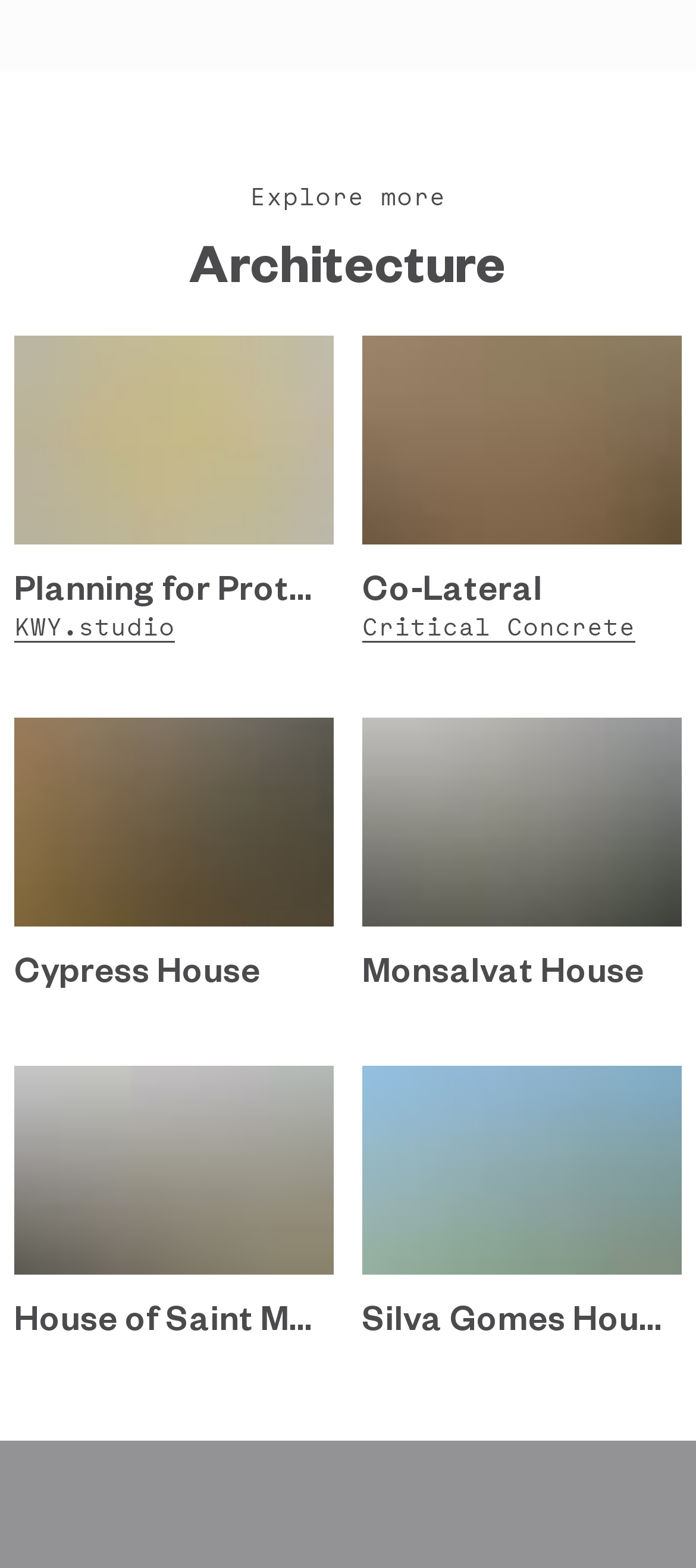Please find the bounding box coordinates of the section that needs to be clicked to achieve this instruction: "go to KWY.studio".

[0.021, 0.39, 0.251, 0.413]